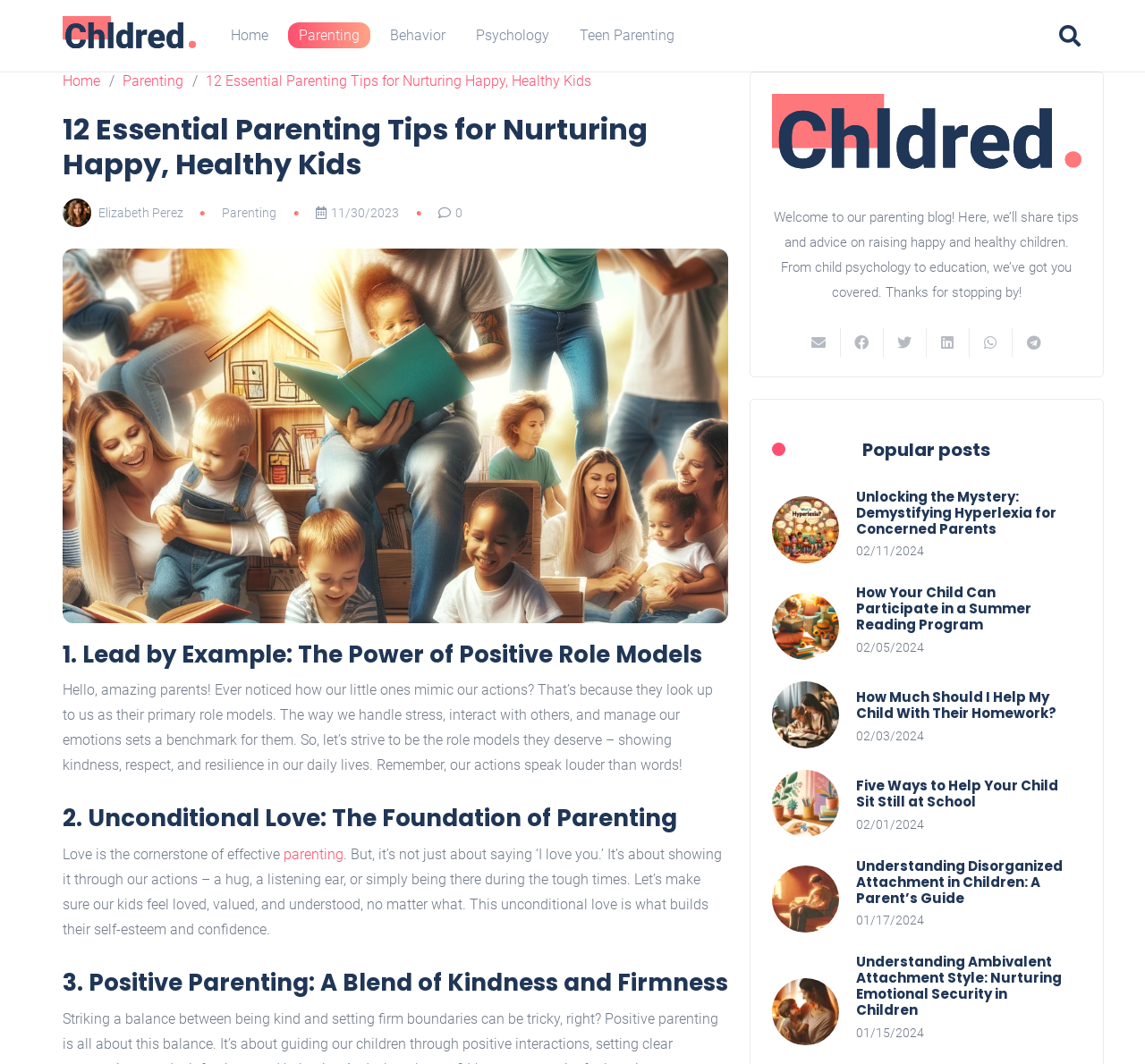Identify the bounding box of the UI element described as follows: "Elizabeth Perez". Provide the coordinates as four float numbers in the range of 0 to 1 [left, top, right, bottom].

[0.086, 0.189, 0.16, 0.212]